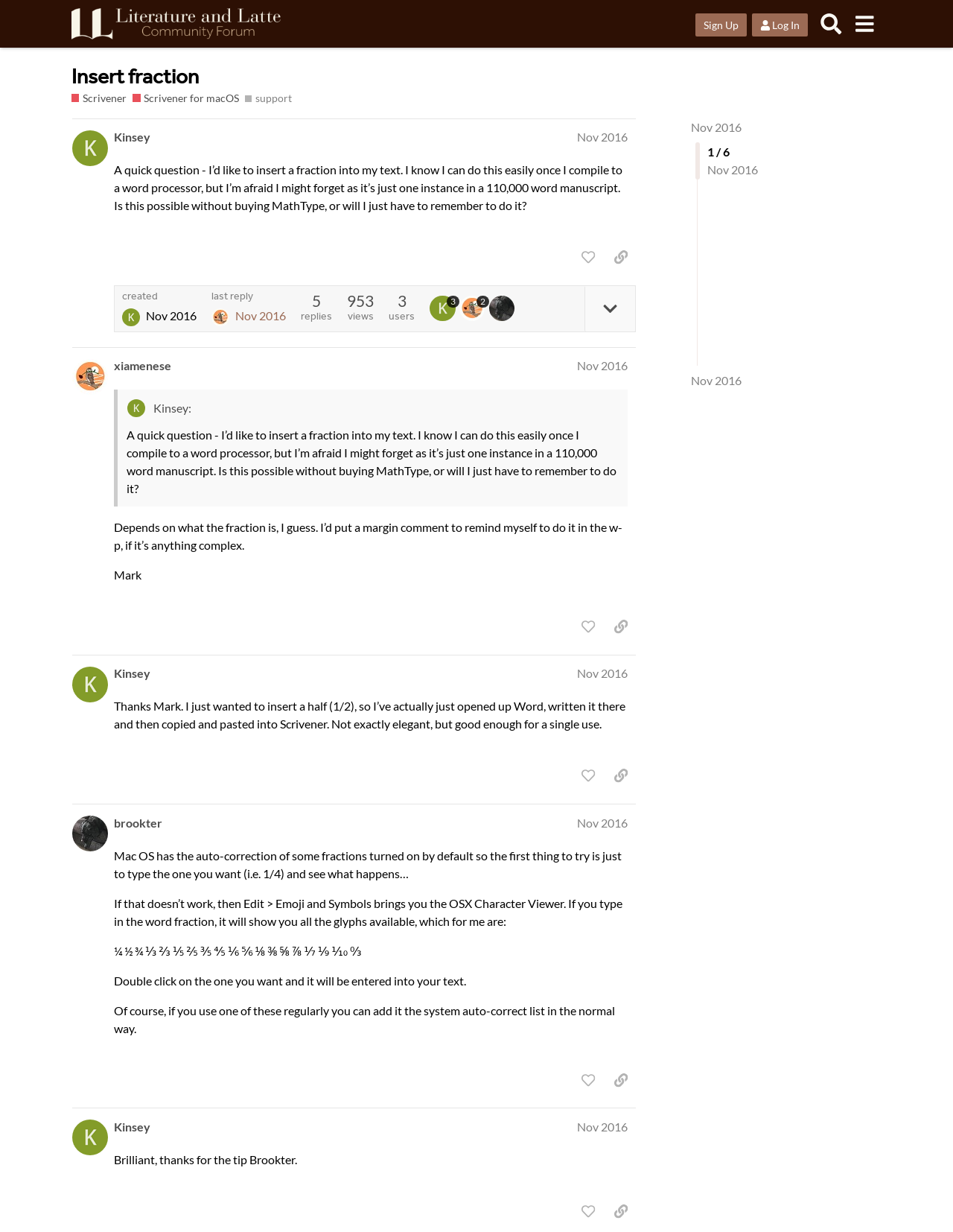Determine the bounding box coordinates for the element that should be clicked to follow this instruction: "like this post". The coordinates should be given as four float numbers between 0 and 1, in the format [left, top, right, bottom].

[0.602, 0.199, 0.632, 0.219]